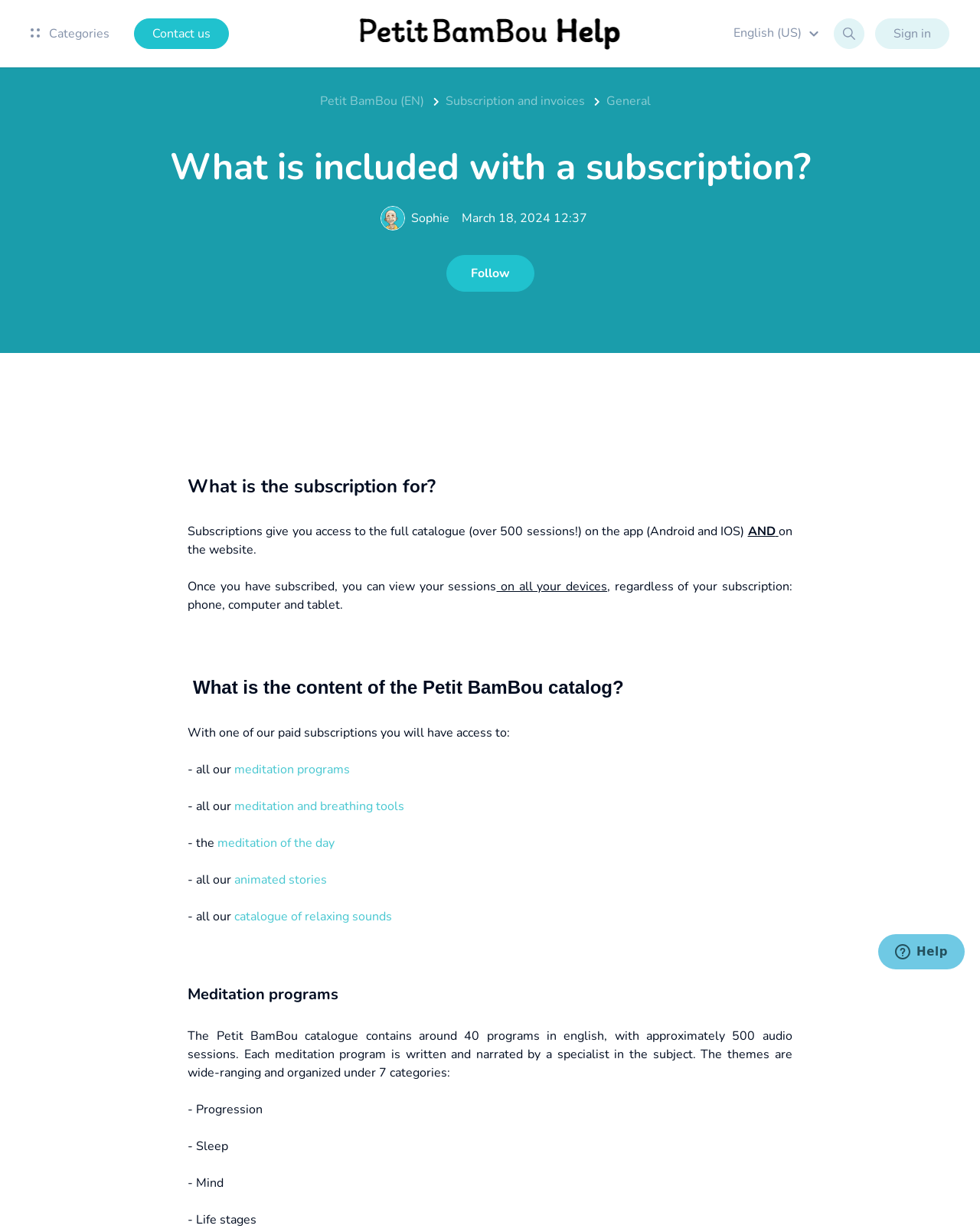Using the elements shown in the image, answer the question comprehensively: How many meditation programs are in the Petit BamBou catalogue?

According to the webpage, the Petit BamBou catalogue contains around 40 meditation programs in English, with approximately 500 audio sessions.